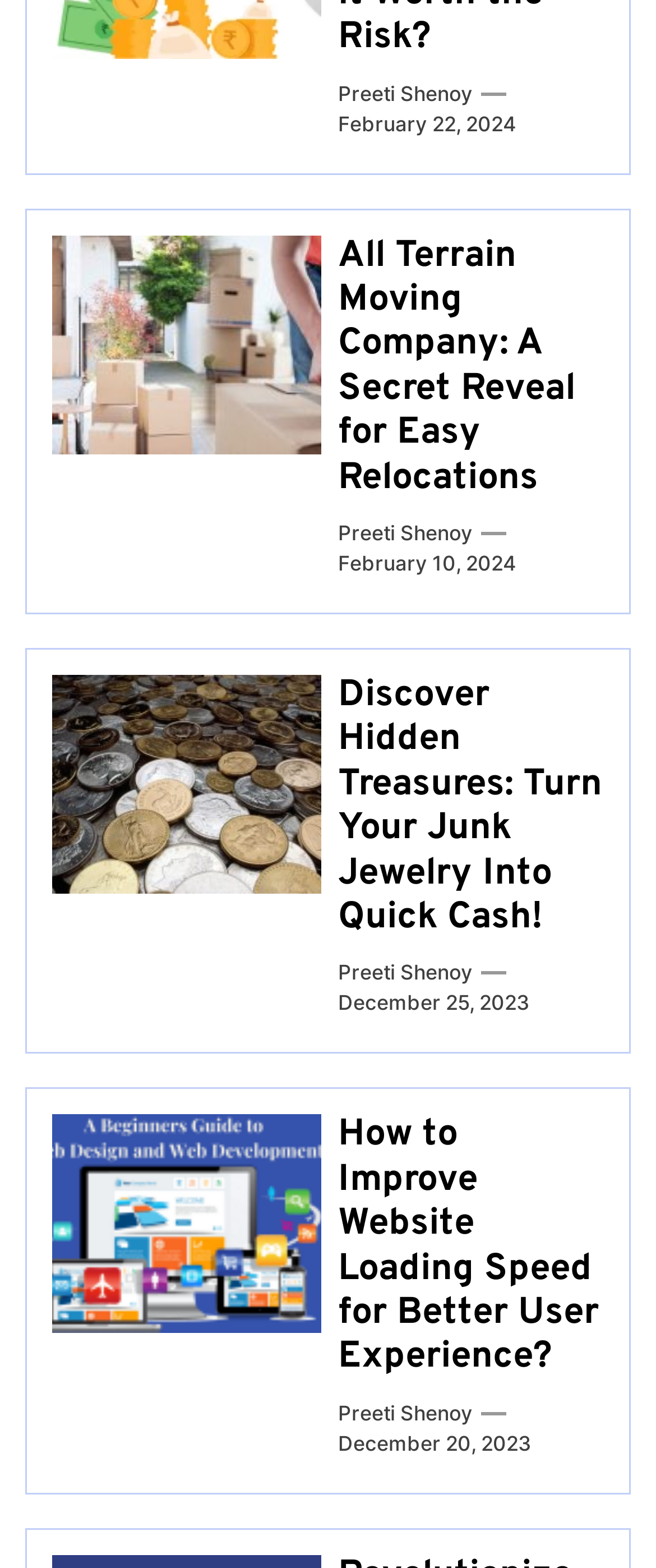Find the bounding box of the element with the following description: "February 22, 2024". The coordinates must be four float numbers between 0 and 1, formatted as [left, top, right, bottom].

[0.515, 0.069, 0.787, 0.089]